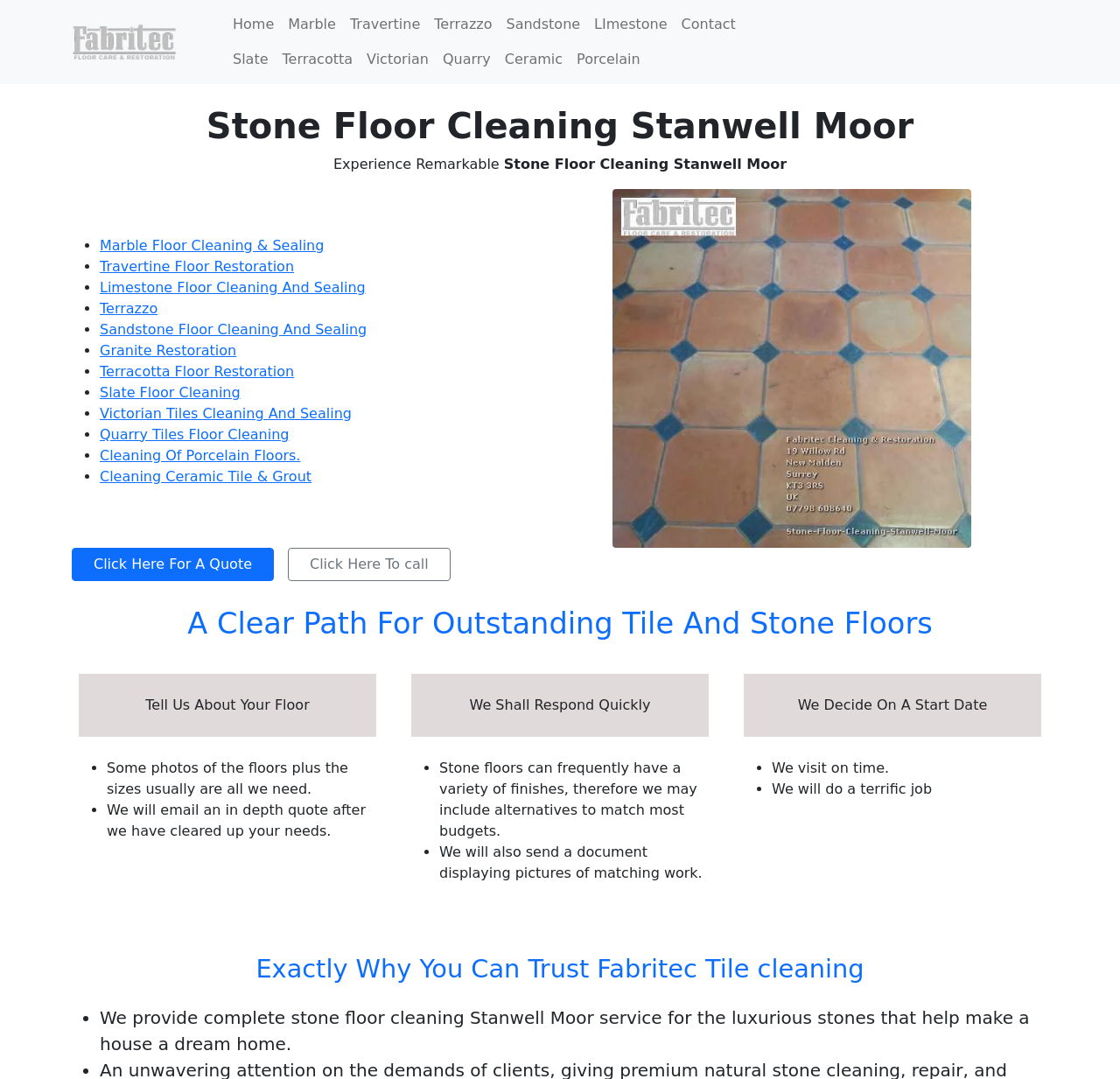Find the bounding box coordinates of the clickable region needed to perform the following instruction: "Click the 'Terracotta Floor Restoration' link". The coordinates should be provided as four float numbers between 0 and 1, i.e., [left, top, right, bottom].

[0.089, 0.336, 0.263, 0.352]